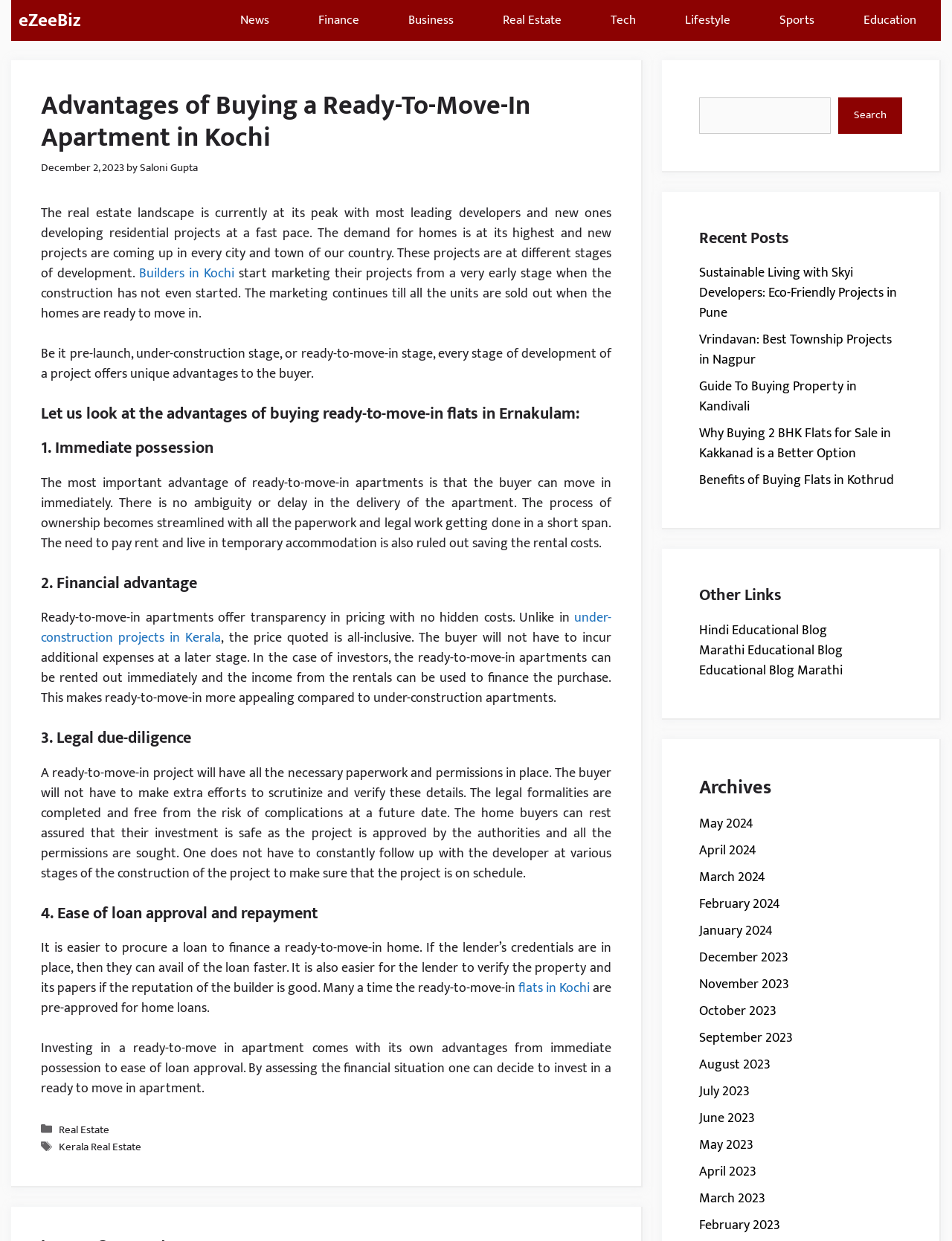Respond with a single word or phrase to the following question: How many advantages of buying ready-to-move-in flats are mentioned in the article?

4